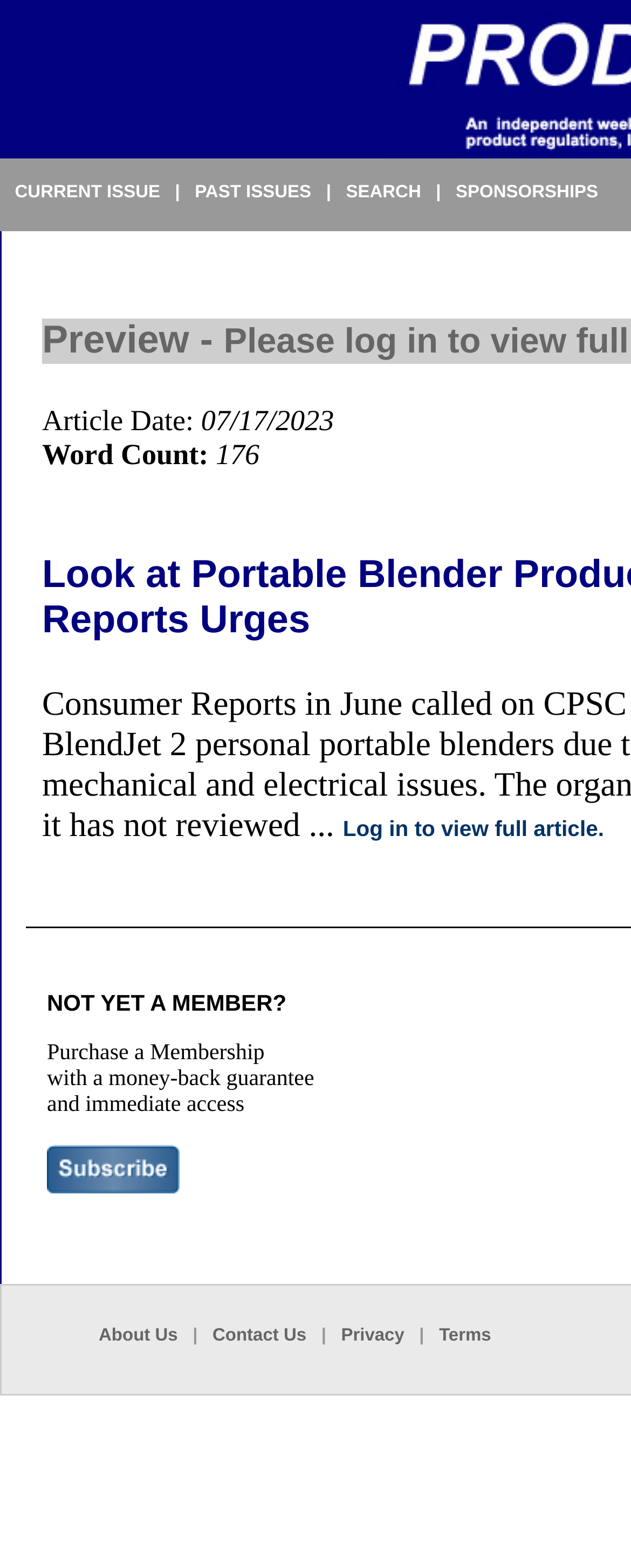Can you pinpoint the bounding box coordinates for the clickable element required for this instruction: "View airSlate workflows"? The coordinates should be four float numbers between 0 and 1, i.e., [left, top, right, bottom].

None